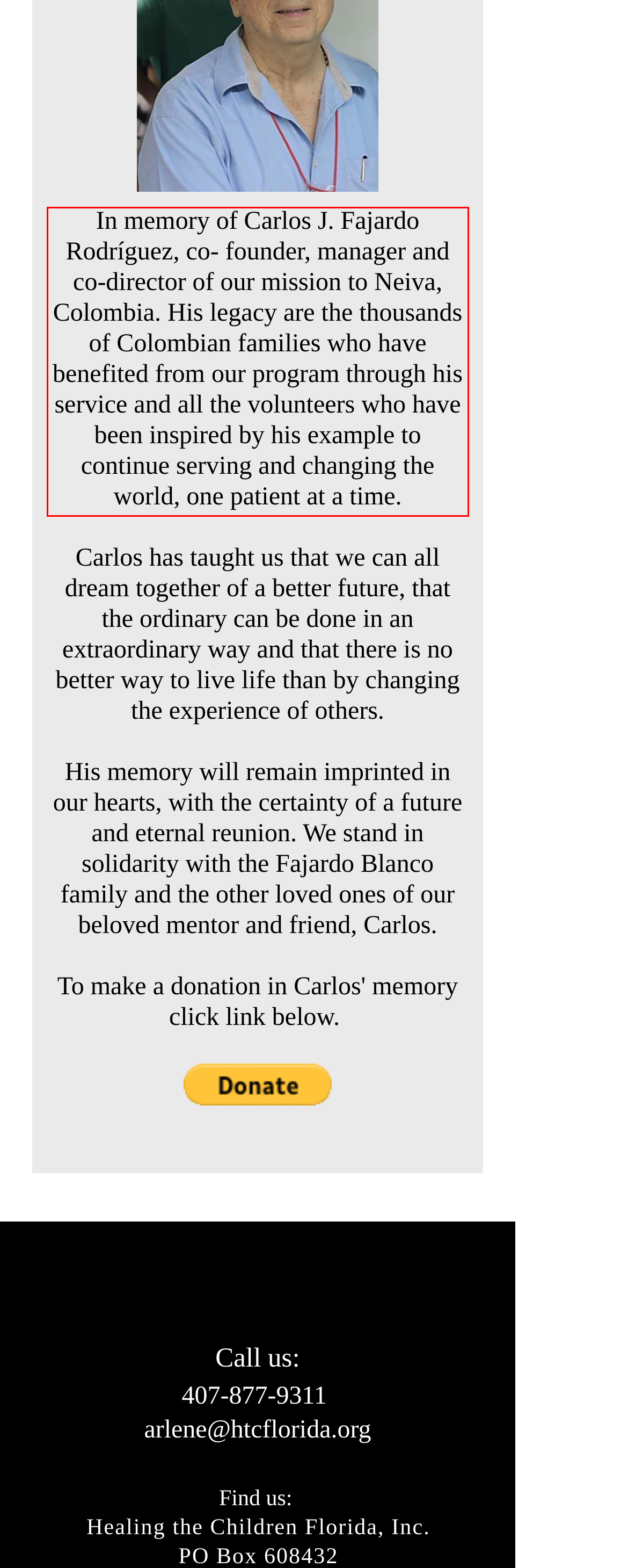Please identify and extract the text from the UI element that is surrounded by a red bounding box in the provided webpage screenshot.

In memory of Carlos J. Fajardo Rodríguez, co- founder, manager and co-director of our mission to Neiva, Colombia. His legacy are the thousands of Colombian families who have benefited from our program through his service and all the volunteers who have been inspired by his example to continue serving and changing the world, one patient at a time.